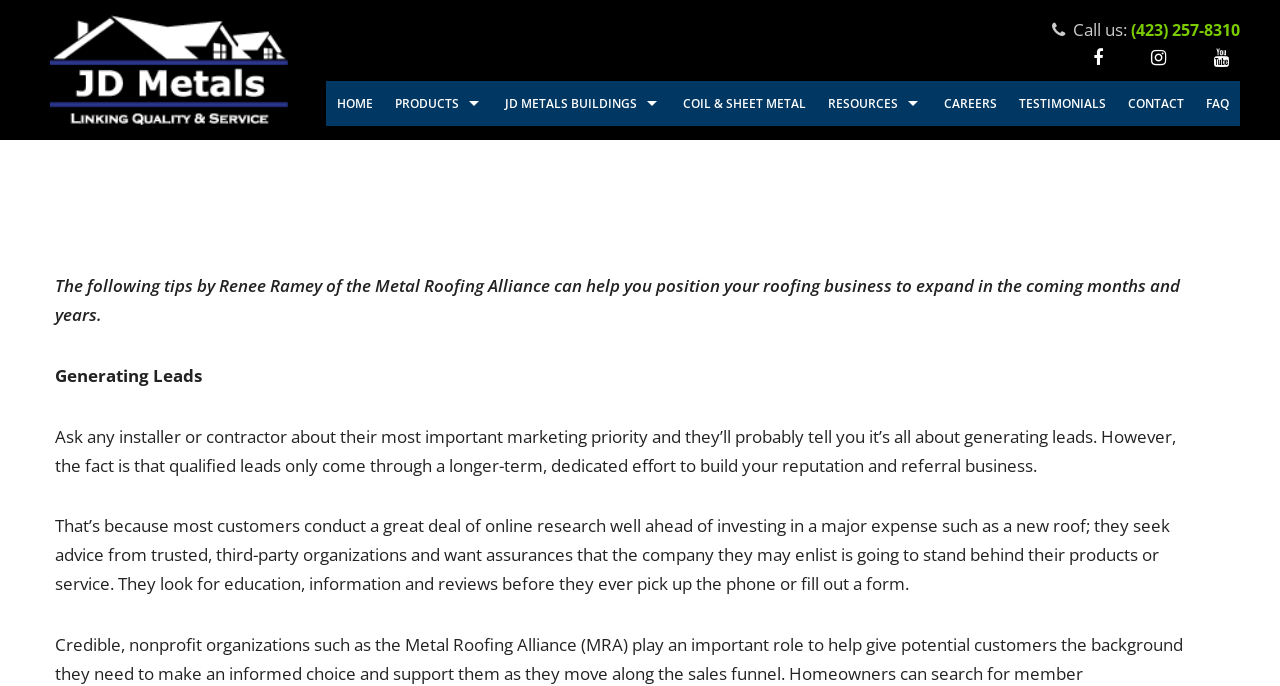What is the main topic of the article?
Please answer the question with as much detail as possible using the screenshot.

I inferred the main topic by reading the introductory paragraph, which mentions positioning a business to grow in the coming months and years, and the subsequent sections discussing generating leads and building reputation.